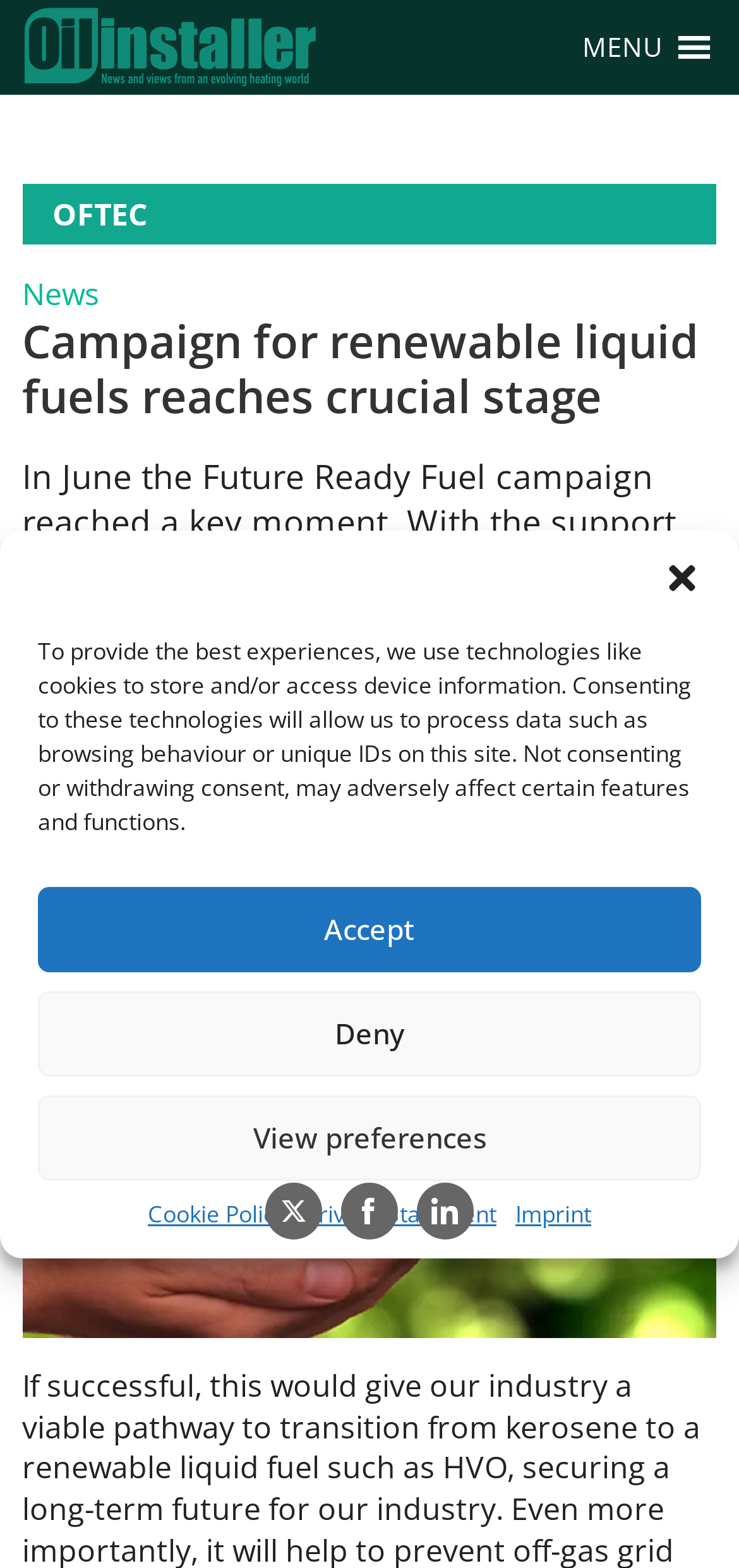How many social media sharing options are available?
From the image, provide a succinct answer in one word or a short phrase.

5